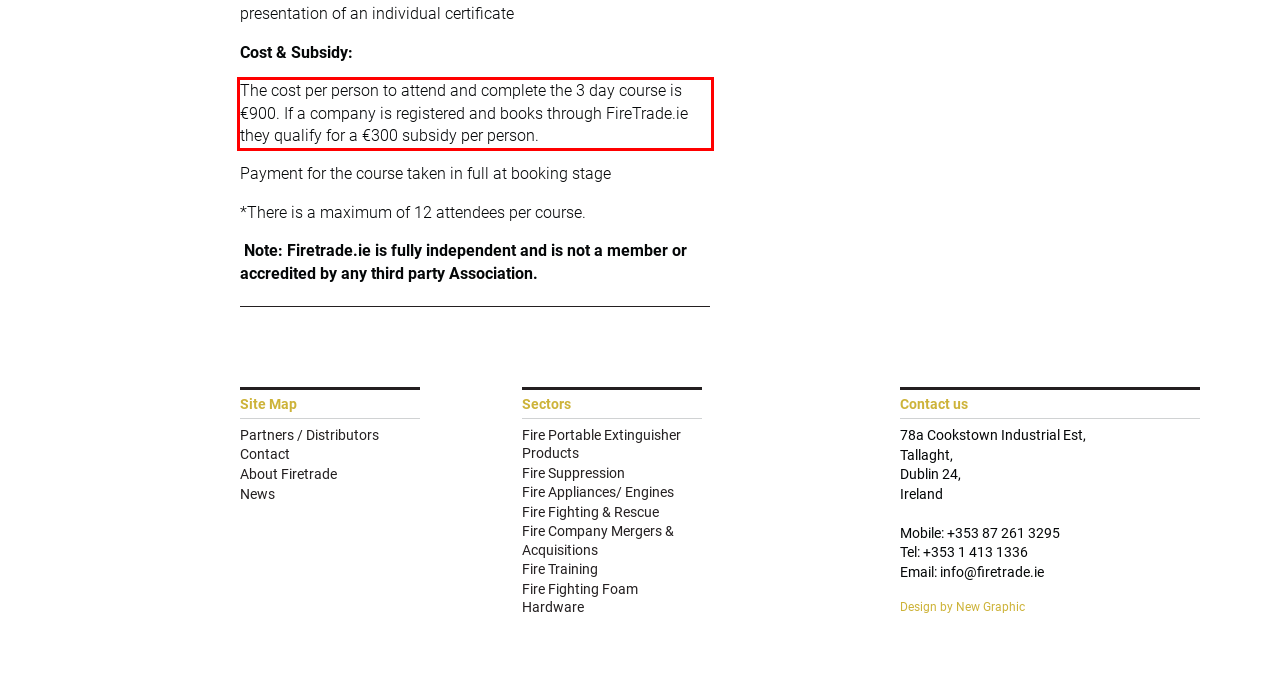You are given a webpage screenshot with a red bounding box around a UI element. Extract and generate the text inside this red bounding box.

The cost per person to attend and complete the 3 day course is €900. If a company is registered and books through FireTrade.ie they qualify for a €300 subsidy per person.